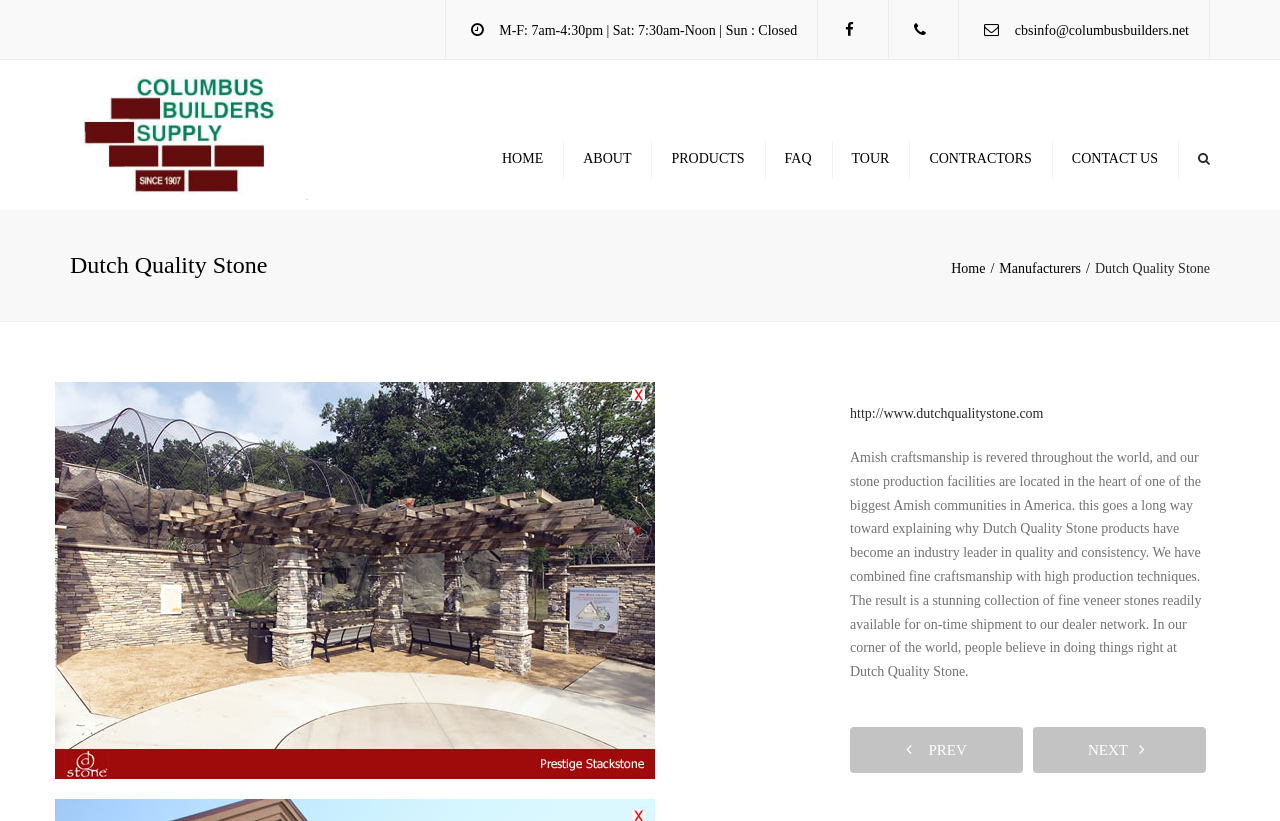Bounding box coordinates are specified in the format (top-left x, top-left y, bottom-right x, bottom-right y). All values are floating point numbers bounded between 0 and 1. Please provide the bounding box coordinate of the region this sentence describes: name="s" placeholder="type and press ‘enter’"

[0.055, 0.027, 0.945, 0.077]